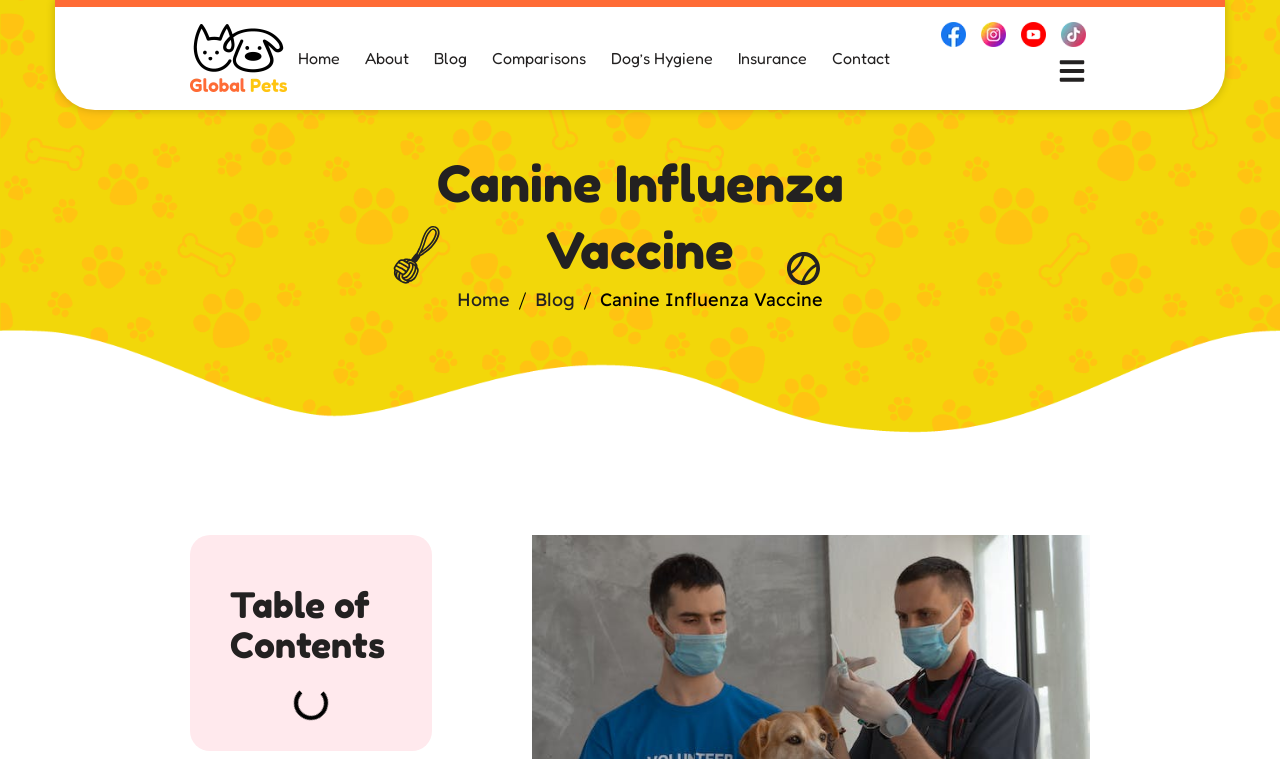What is the name of the website?
Kindly offer a detailed explanation using the data available in the image.

The name of the website can be determined by looking at the root element 'Canine Influenza Vaccine Advice | Vet Column | Global Pets', which suggests that the website is part of 'Vet Column'.